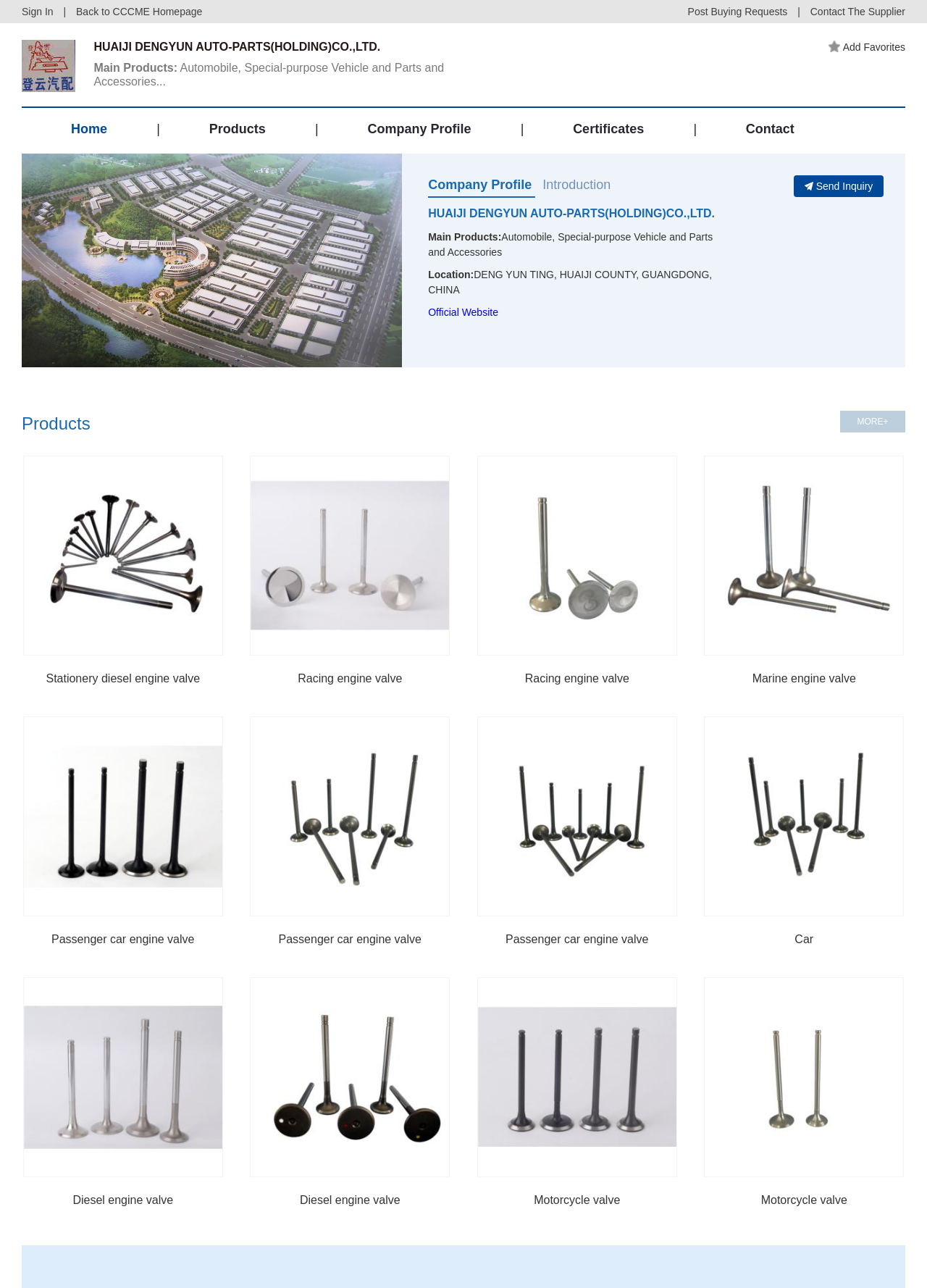Using the element description Home, predict the bounding box coordinates for the UI element. Provide the coordinates in (top-left x, top-left y, bottom-right x, bottom-right y) format with values ranging from 0 to 1.

[0.077, 0.094, 0.116, 0.106]